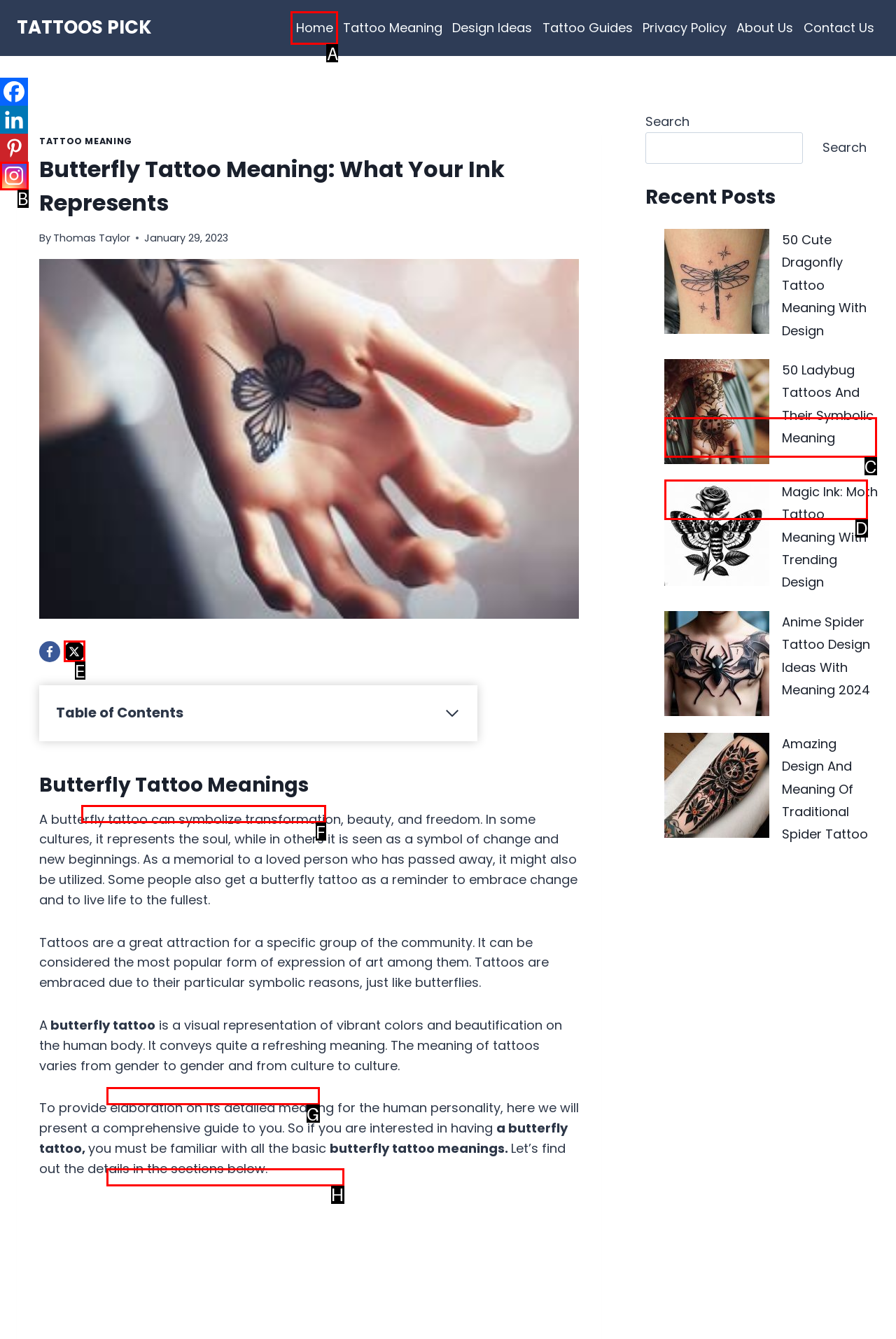Select the letter of the option that corresponds to: aria-label="X"
Provide the letter from the given options.

E